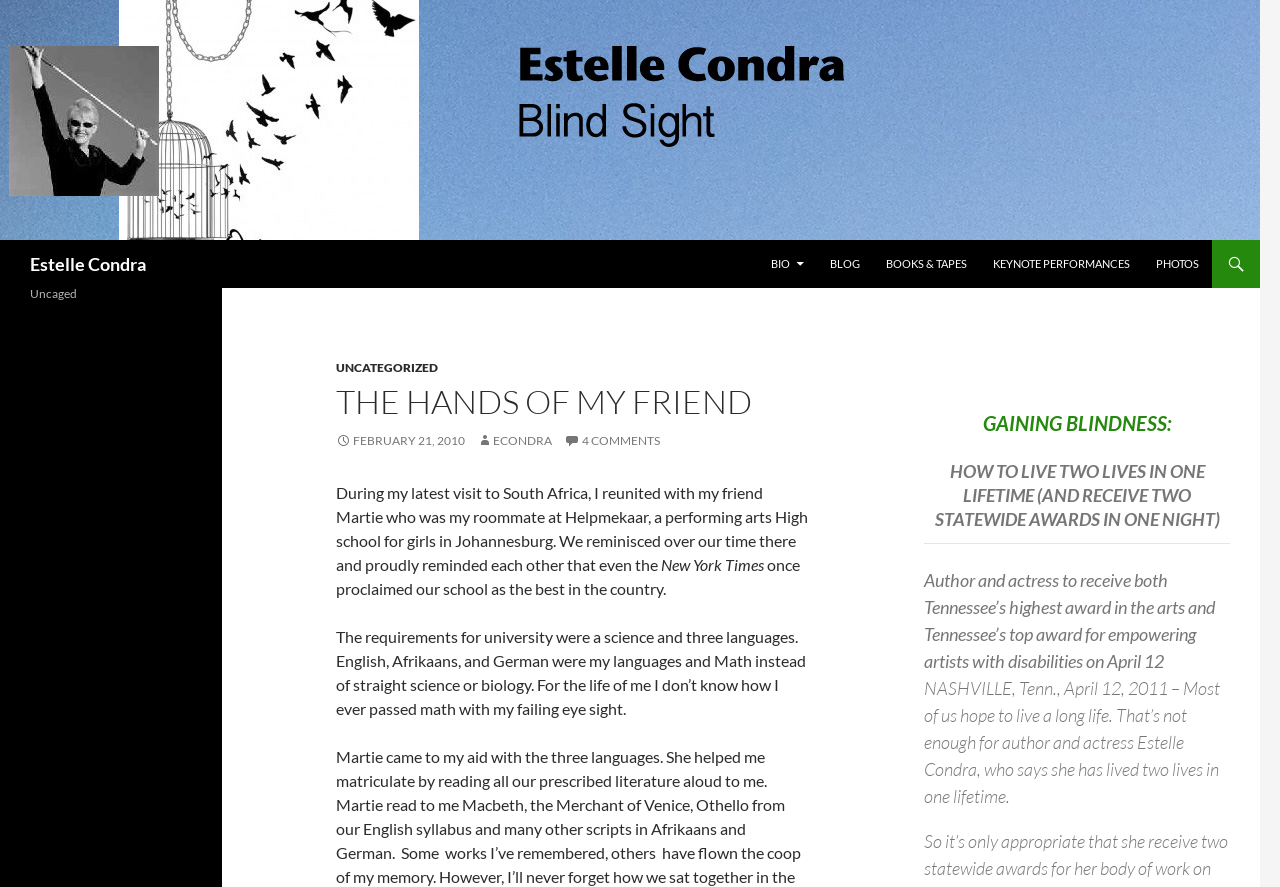Determine the bounding box coordinates of the clickable element to complete this instruction: "Read the blog post titled 'THE HANDS OF MY FRIEND'". Provide the coordinates in the format of four float numbers between 0 and 1, [left, top, right, bottom].

[0.262, 0.433, 0.633, 0.474]